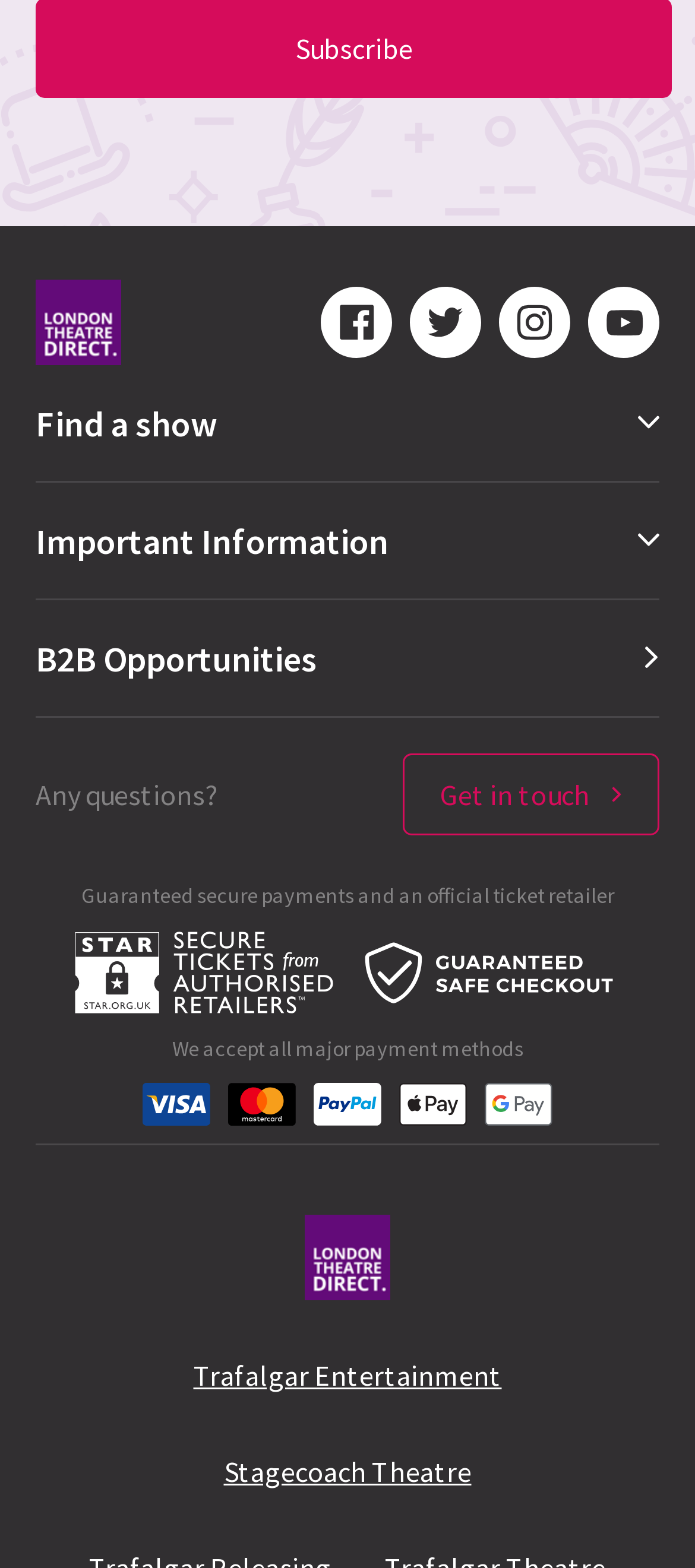Find the bounding box coordinates of the element you need to click on to perform this action: 'Visit London Musicals'. The coordinates should be represented by four float values between 0 and 1, in the format [left, top, right, bottom].

[0.051, 0.344, 0.949, 0.38]